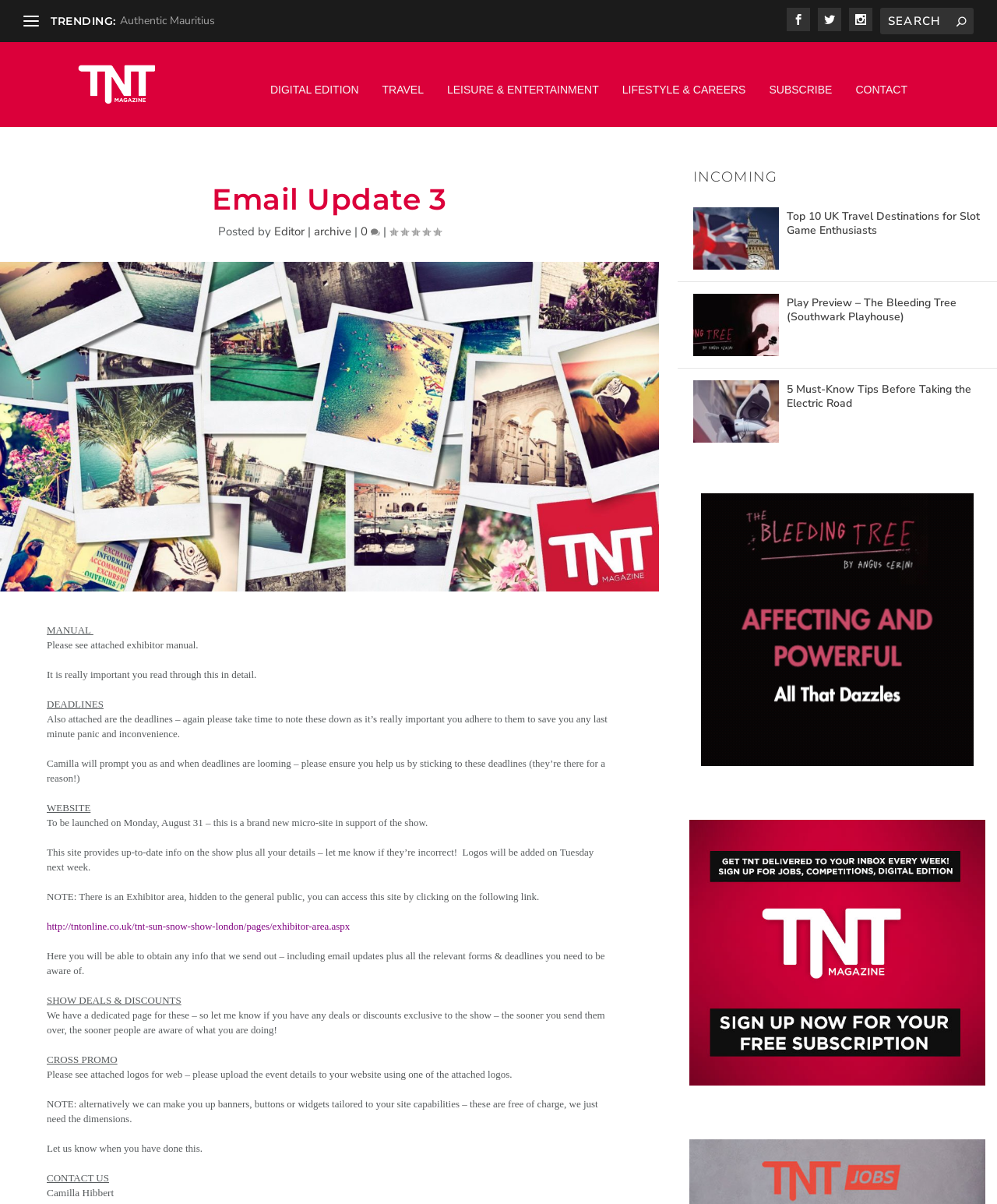Please reply to the following question with a single word or a short phrase:
What is the theme of the article 'Top 10 UK Travel Destinations for Slot Game Enthusiasts'?

Travel and gaming